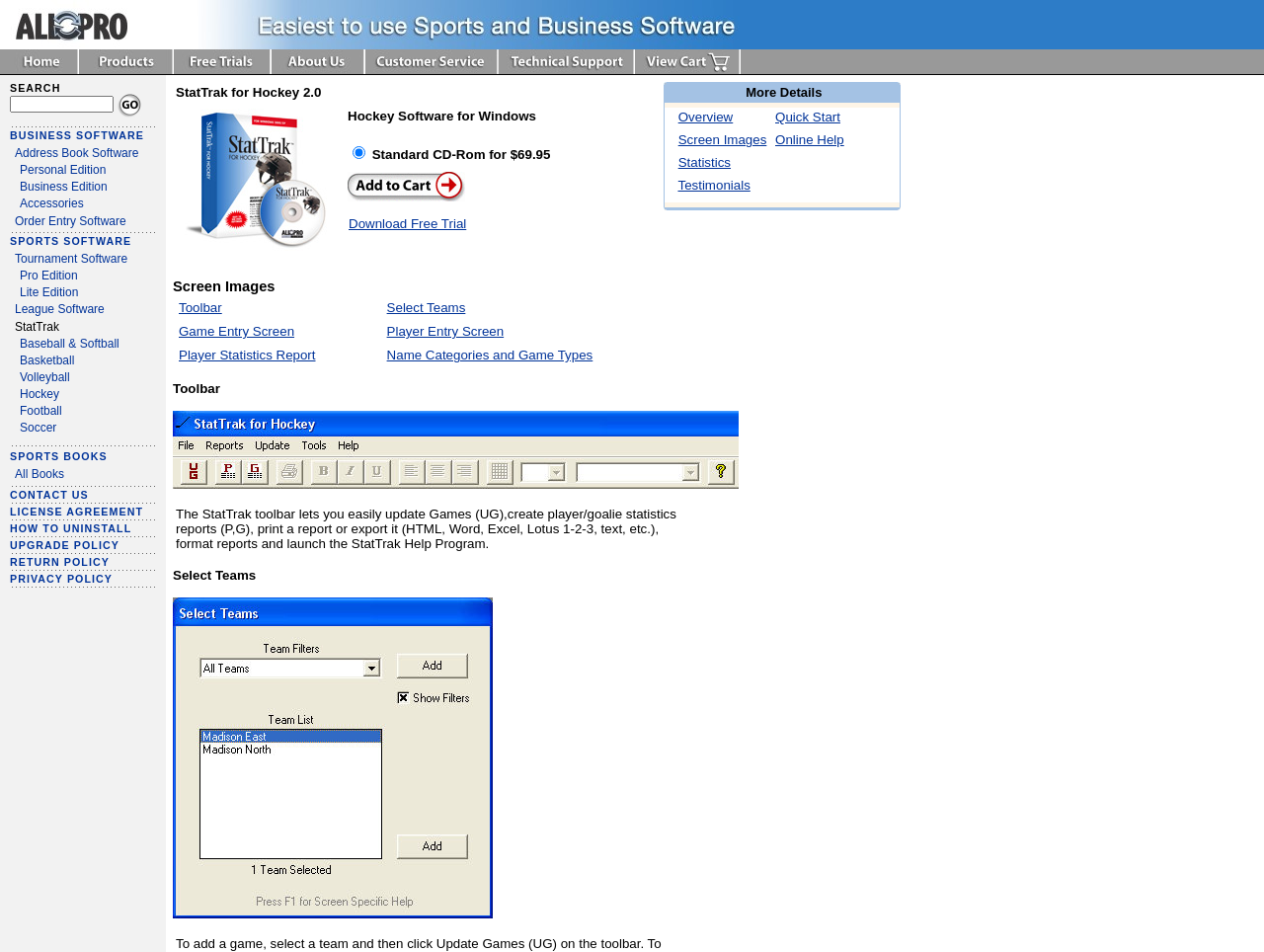Please identify the bounding box coordinates of the element's region that needs to be clicked to fulfill the following instruction: "Click Home". The bounding box coordinates should consist of four float numbers between 0 and 1, i.e., [left, top, right, bottom].

[0.008, 0.039, 0.101, 0.055]